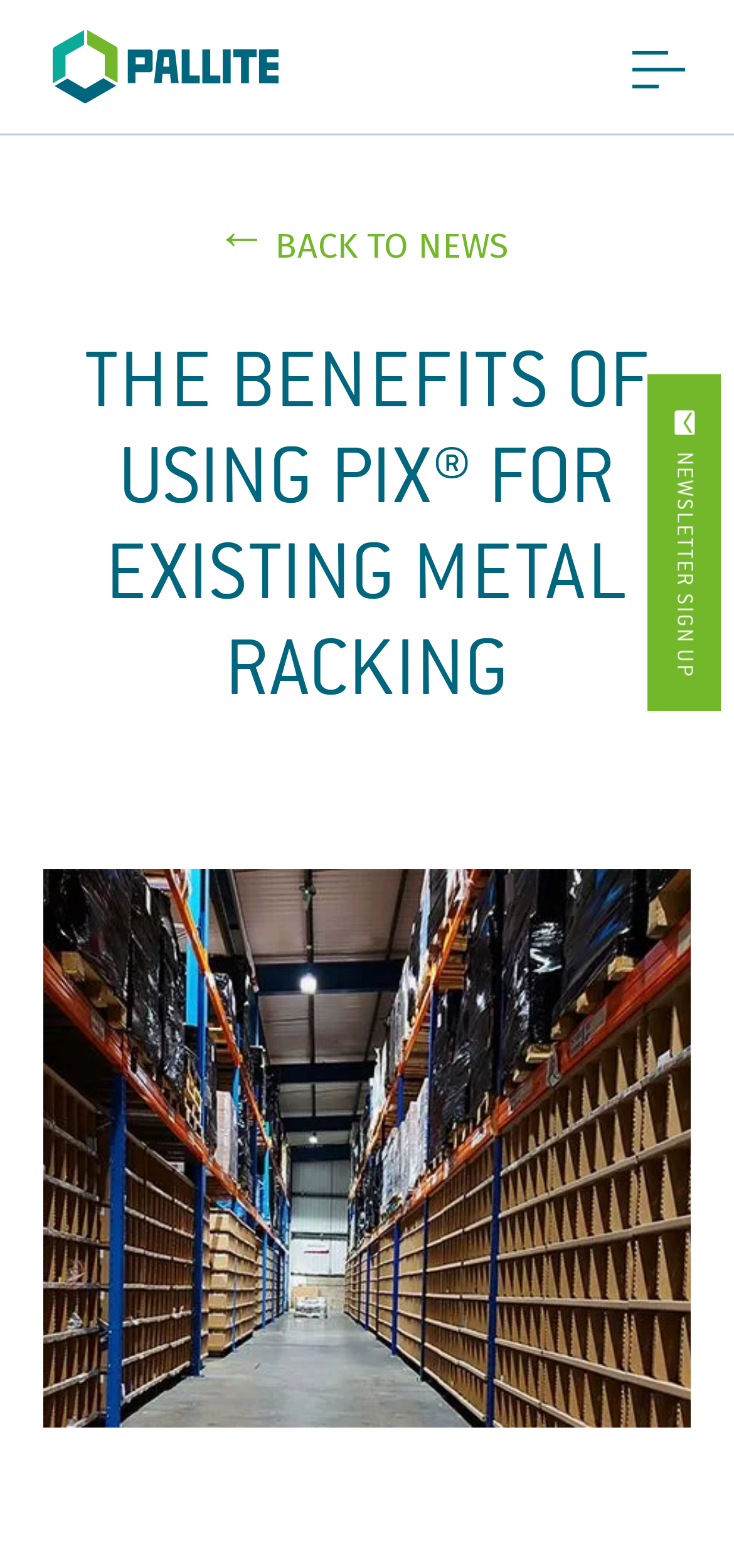Please provide a comprehensive answer to the question based on the screenshot: What is the main topic of the webpage?

The main topic of the webpage is about the benefits of using PIX for existing metal racking, as indicated by the heading 'THE BENEFITS OF USING PIX FOR EXISTING METAL RACKING'.